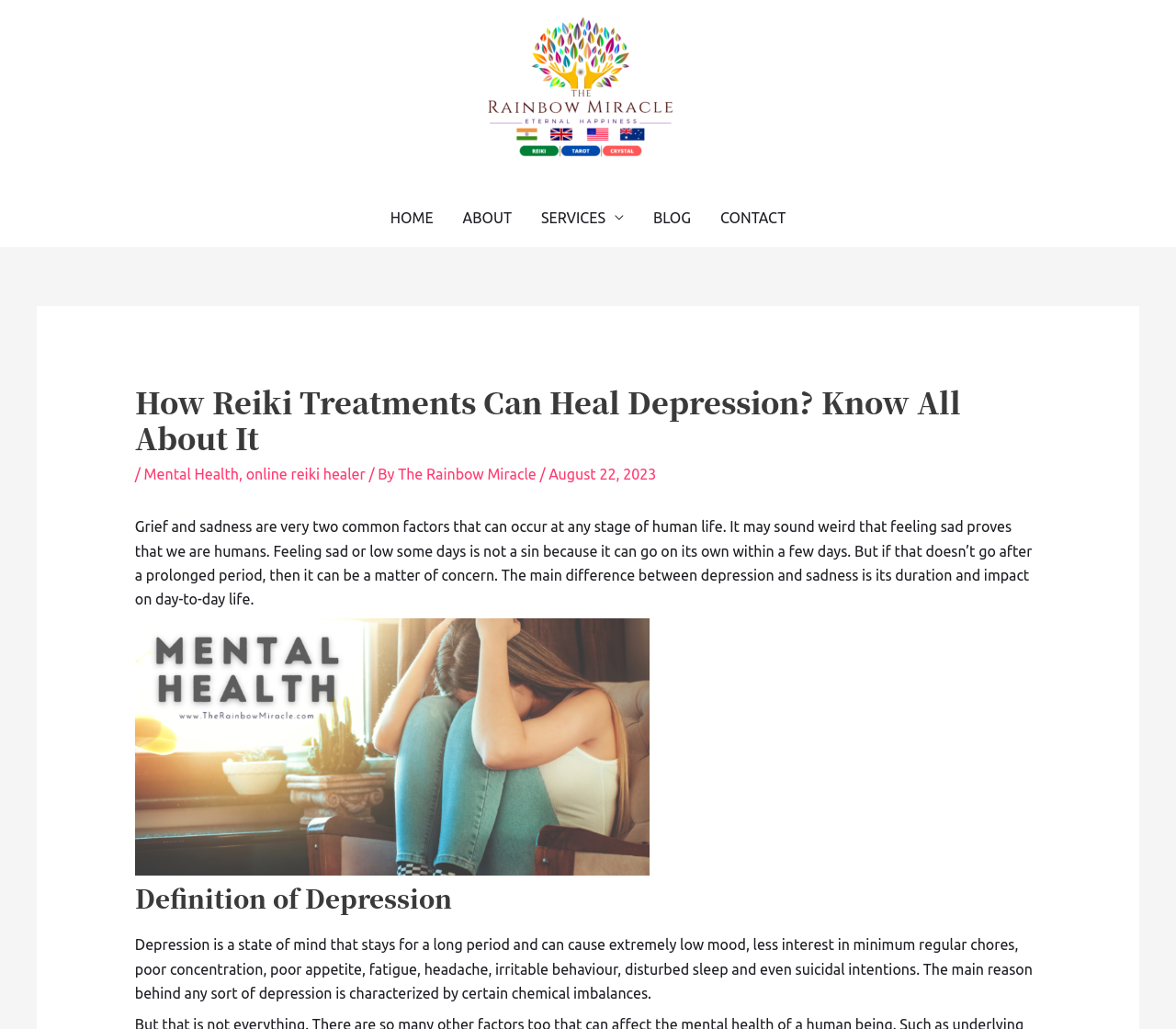Please find the bounding box coordinates of the element's region to be clicked to carry out this instruction: "Contact The Rainbow Miracle".

[0.6, 0.183, 0.681, 0.24]